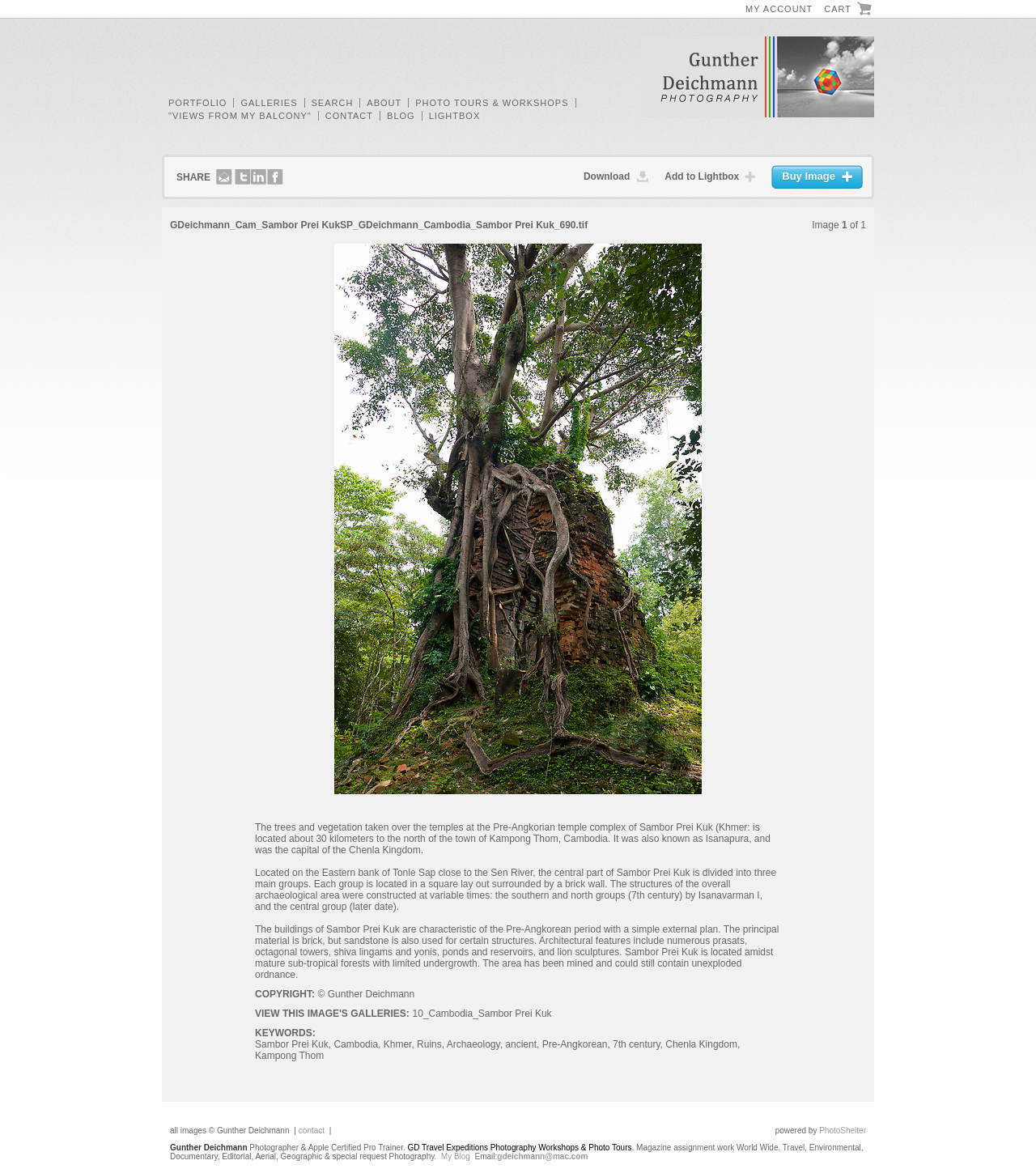Use a single word or phrase to answer the following:
What is the name of the kingdom mentioned in the text?

Chenla Kingdom